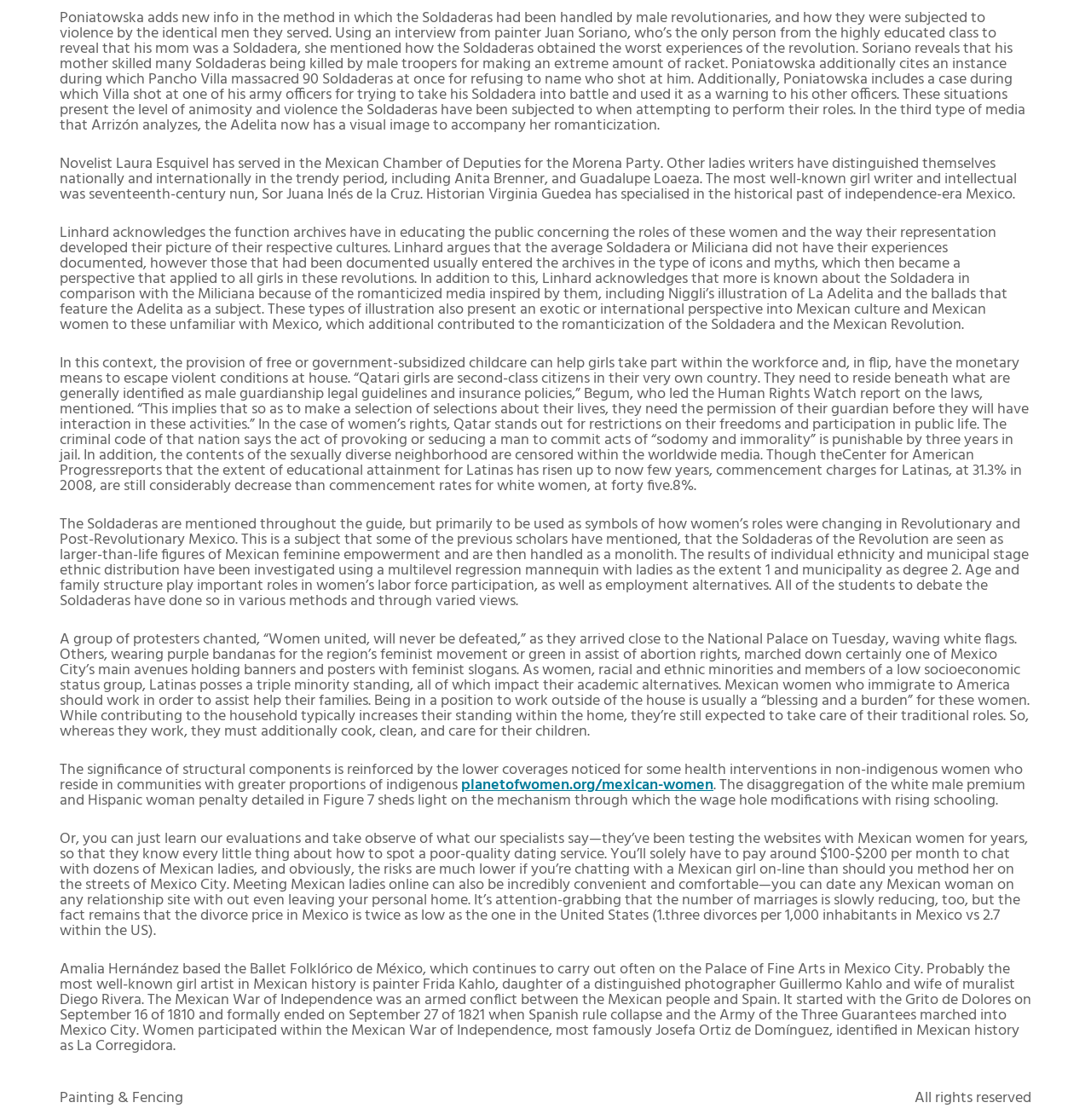Based on the description "planetofwomen.org/mexican-women", find the bounding box of the specified UI element.

[0.423, 0.69, 0.654, 0.712]